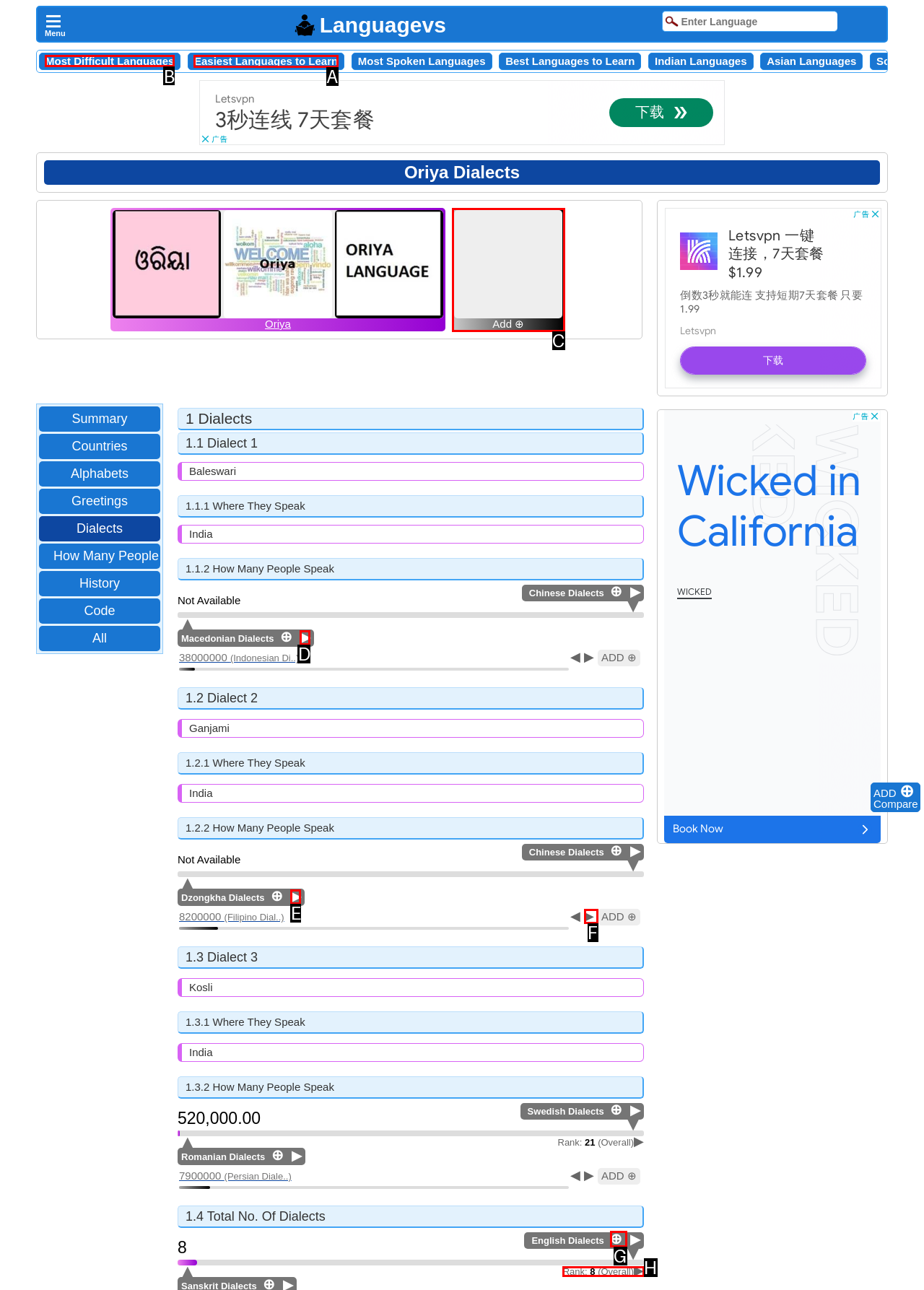Tell me which letter corresponds to the UI element that should be clicked to fulfill this instruction: View the 'Most Difficult Languages' page
Answer using the letter of the chosen option directly.

B